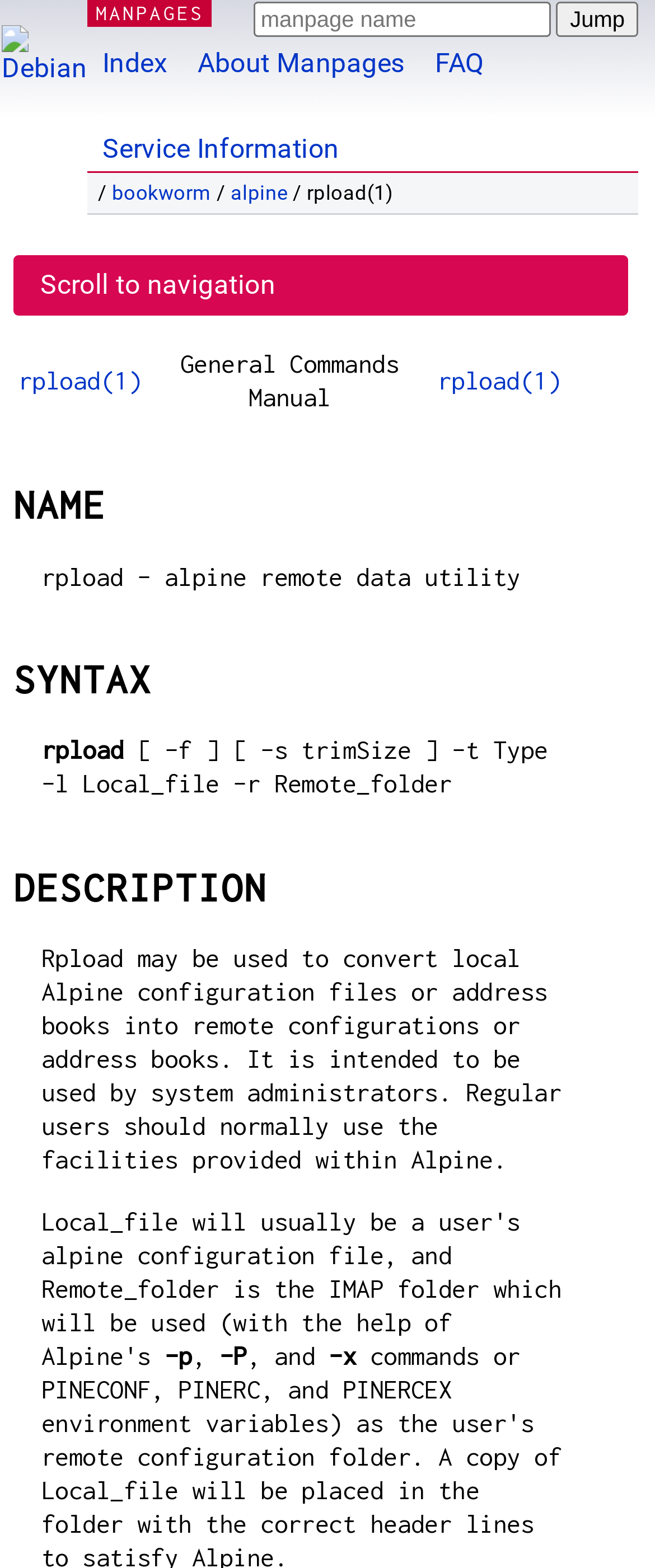Describe every aspect of the webpage in a detailed manner.

The webpage appears to be a documentation page for the `rpload` command in the Debian operating system. At the top, there is a header section with links to "Debian", "MANPAGES", and other related pages. Below this, there is a search bar with a "Jump" button and a textbox to enter a manpage name.

The main content of the page is divided into sections, each with a heading. The first section is "NAME", which provides a brief description of the `rpload` command. The "SYNTAX" section follows, which displays the command's syntax and options. The "DESCRIPTION" section provides a detailed explanation of the command's purpose and usage.

Throughout the page, there are links to related topics, such as "Index", "About Manpages", "FAQ", and "Service Information". There is also a table of contents with links to different sections of the page.

The page has a simple and organized layout, making it easy to navigate and find specific information about the `rpload` command.